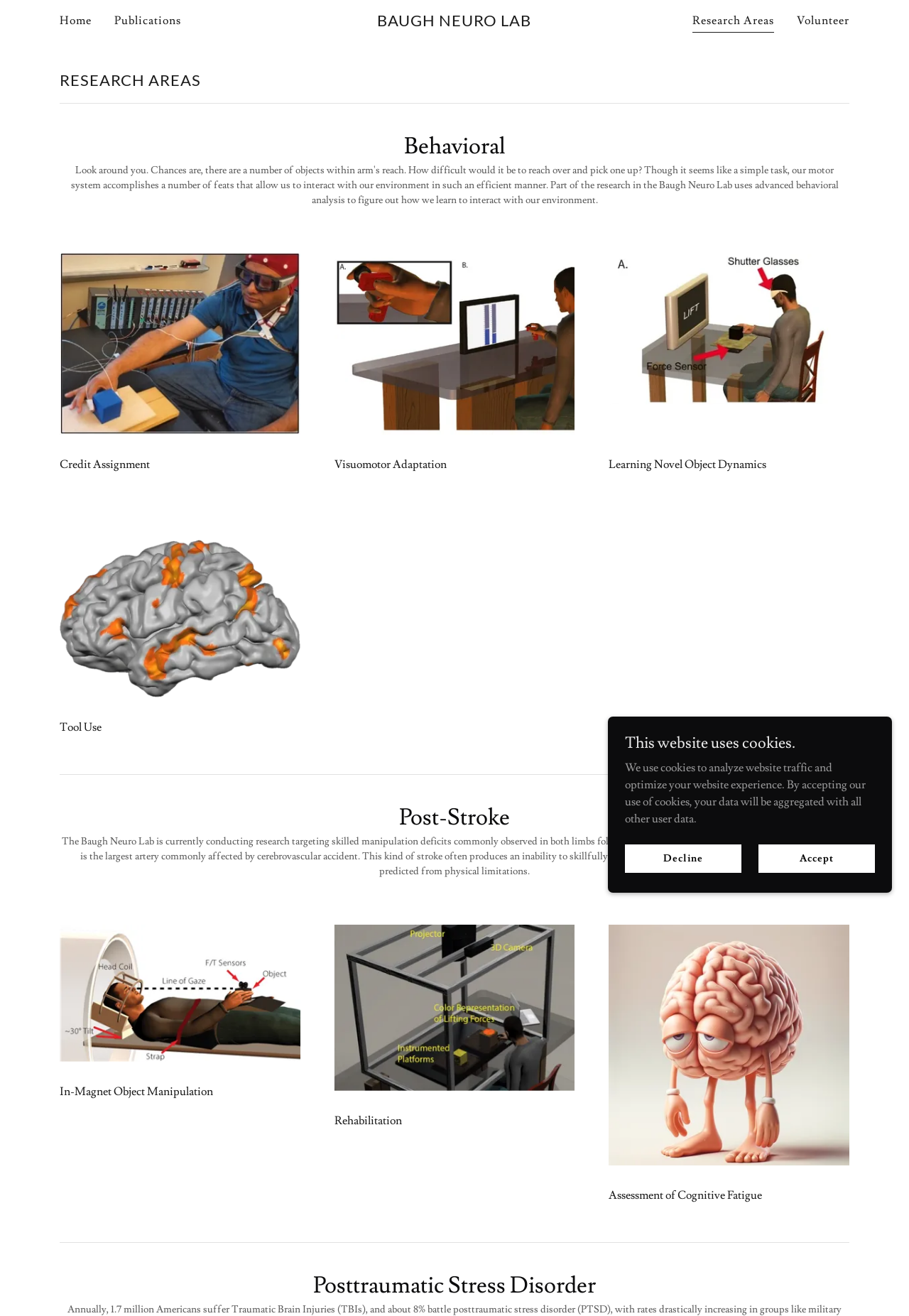Bounding box coordinates are specified in the format (top-left x, top-left y, bottom-right x, bottom-right y). All values are floating point numbers bounded between 0 and 1. Please provide the bounding box coordinate of the region this sentence describes: Home

[0.061, 0.006, 0.106, 0.025]